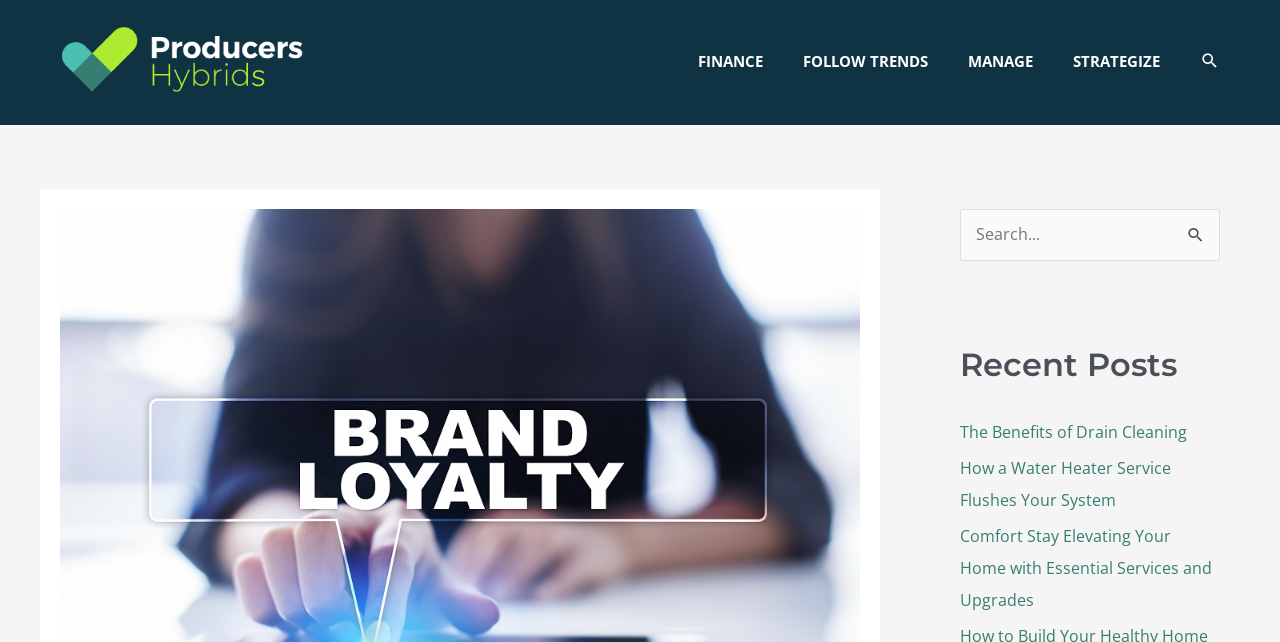Pinpoint the bounding box coordinates of the clickable area needed to execute the instruction: "Click the producershybrids logo". The coordinates should be specified as four float numbers between 0 and 1, i.e., [left, top, right, bottom].

[0.031, 0.078, 0.25, 0.112]